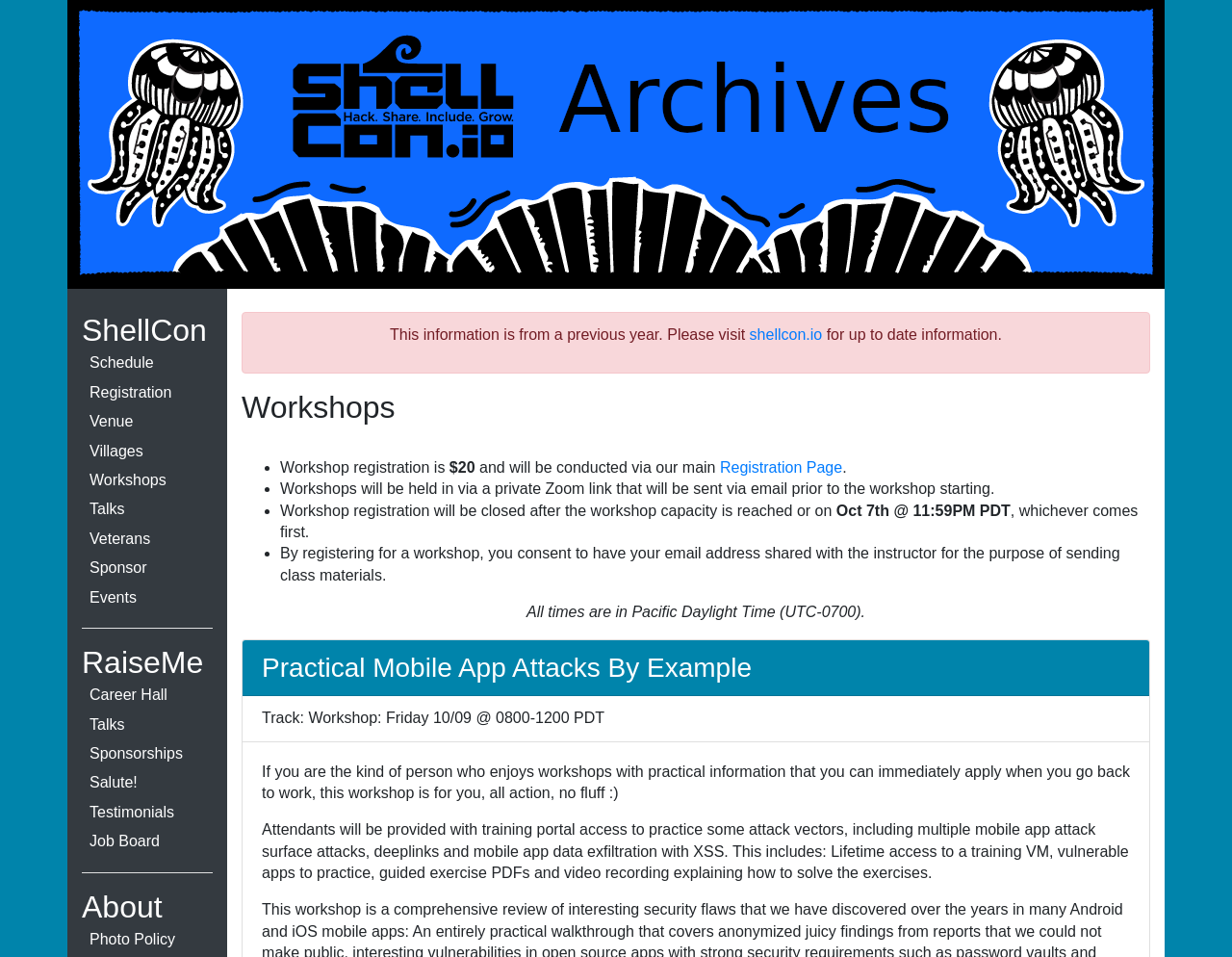Please specify the bounding box coordinates of the area that should be clicked to accomplish the following instruction: "Click on the HOME link". The coordinates should consist of four float numbers between 0 and 1, i.e., [left, top, right, bottom].

None